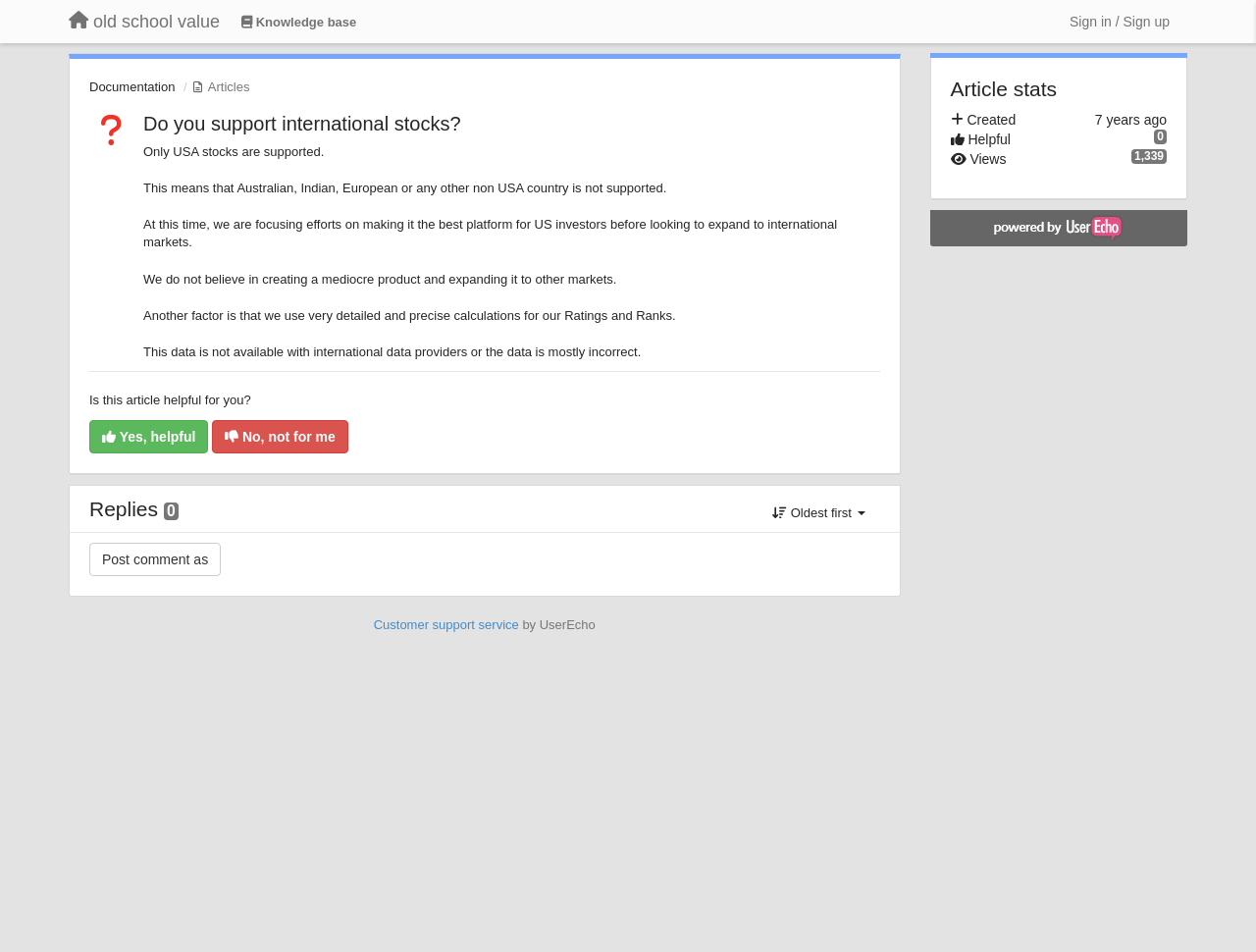How many replies are there to this article?
Answer the question with a detailed and thorough explanation.

The text 'Replies' is followed by the number '0', indicating that there are no replies to this article.